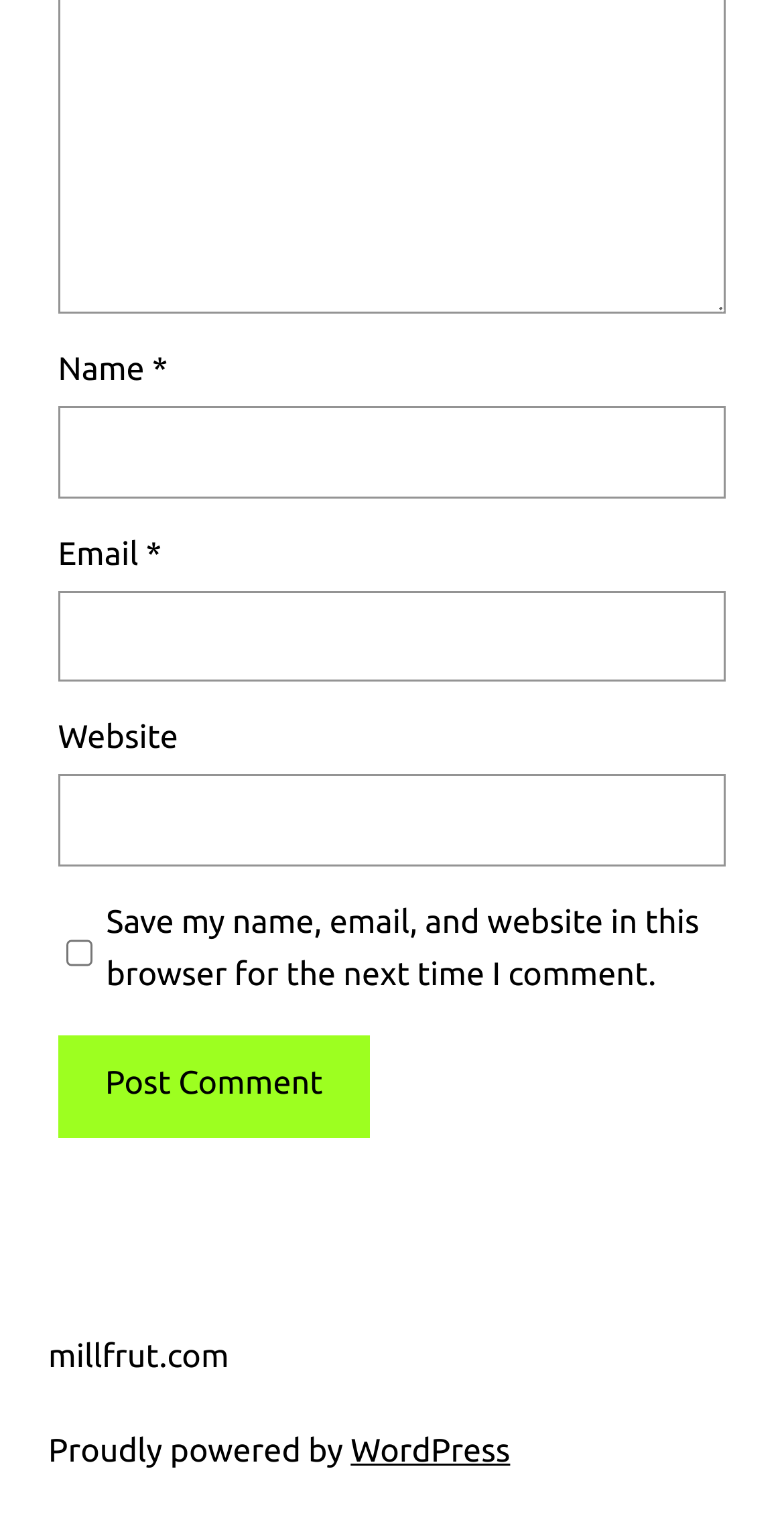What platform is the website powered by?
Your answer should be a single word or phrase derived from the screenshot.

WordPress